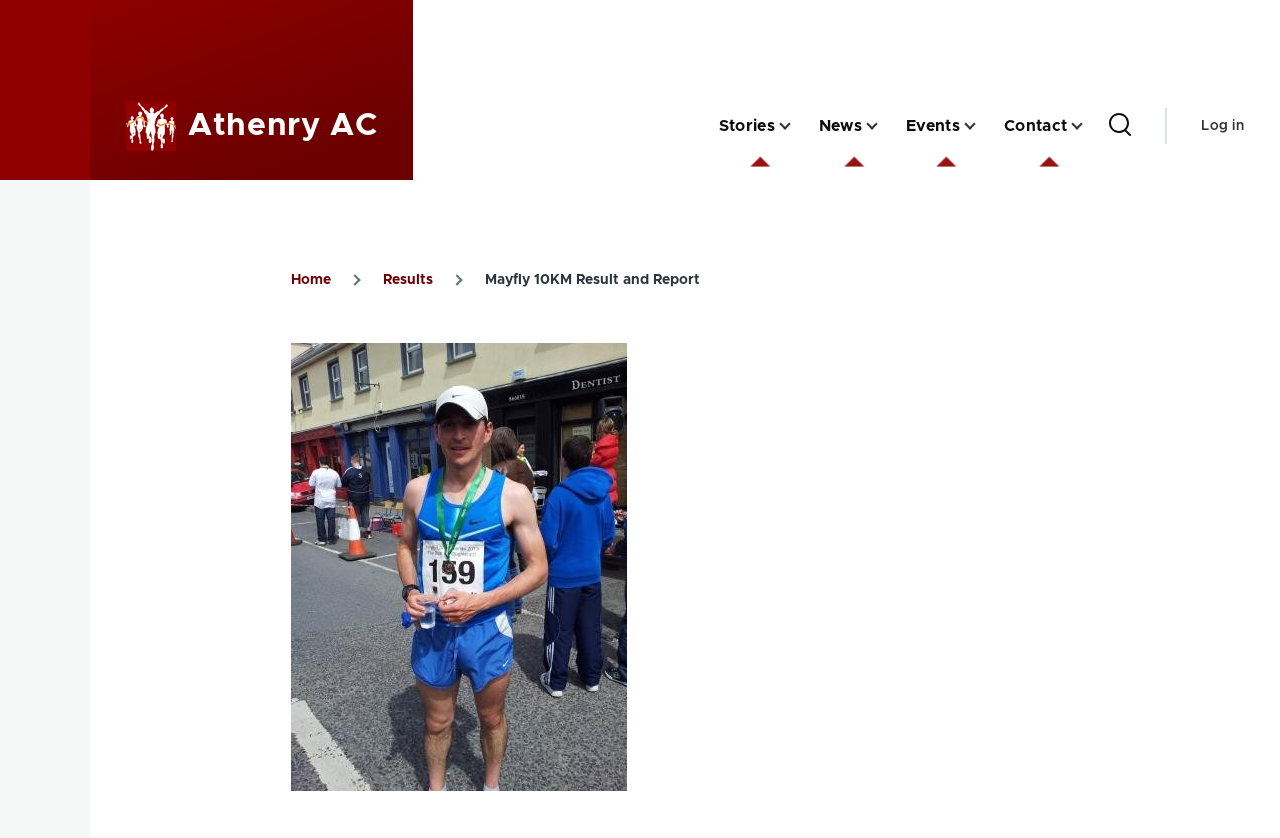Using the element description: "Skip to main content", determine the bounding box coordinates for the specified UI element. The coordinates should be four float numbers between 0 and 1, [left, top, right, bottom].

[0.0, 0.0, 1.0, 0.021]